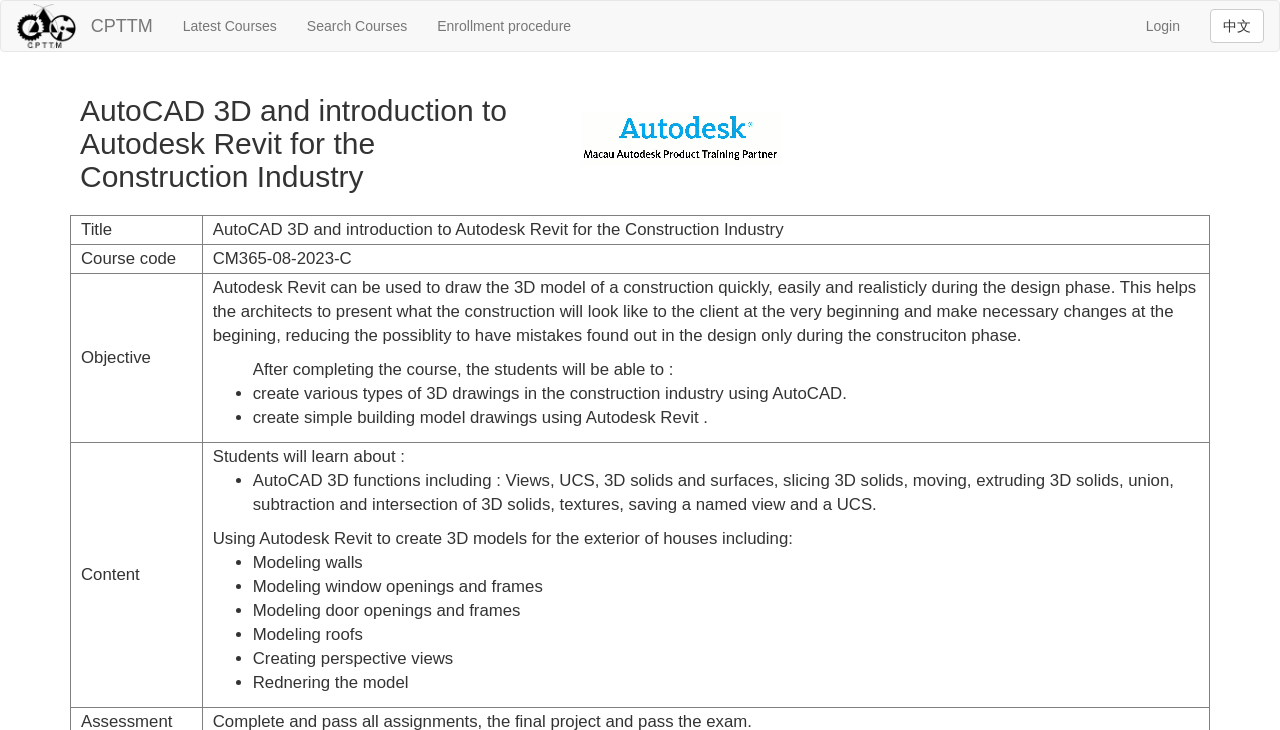Please provide a comprehensive answer to the question below using the information from the image: What is the course title?

I found the course title by looking at the heading element with the text 'AutoCAD 3D and introduction to Autodesk Revit for the Construction Industry' which is located in the LayoutTableCell element with bounding box coordinates [0.055, 0.099, 0.411, 0.281].